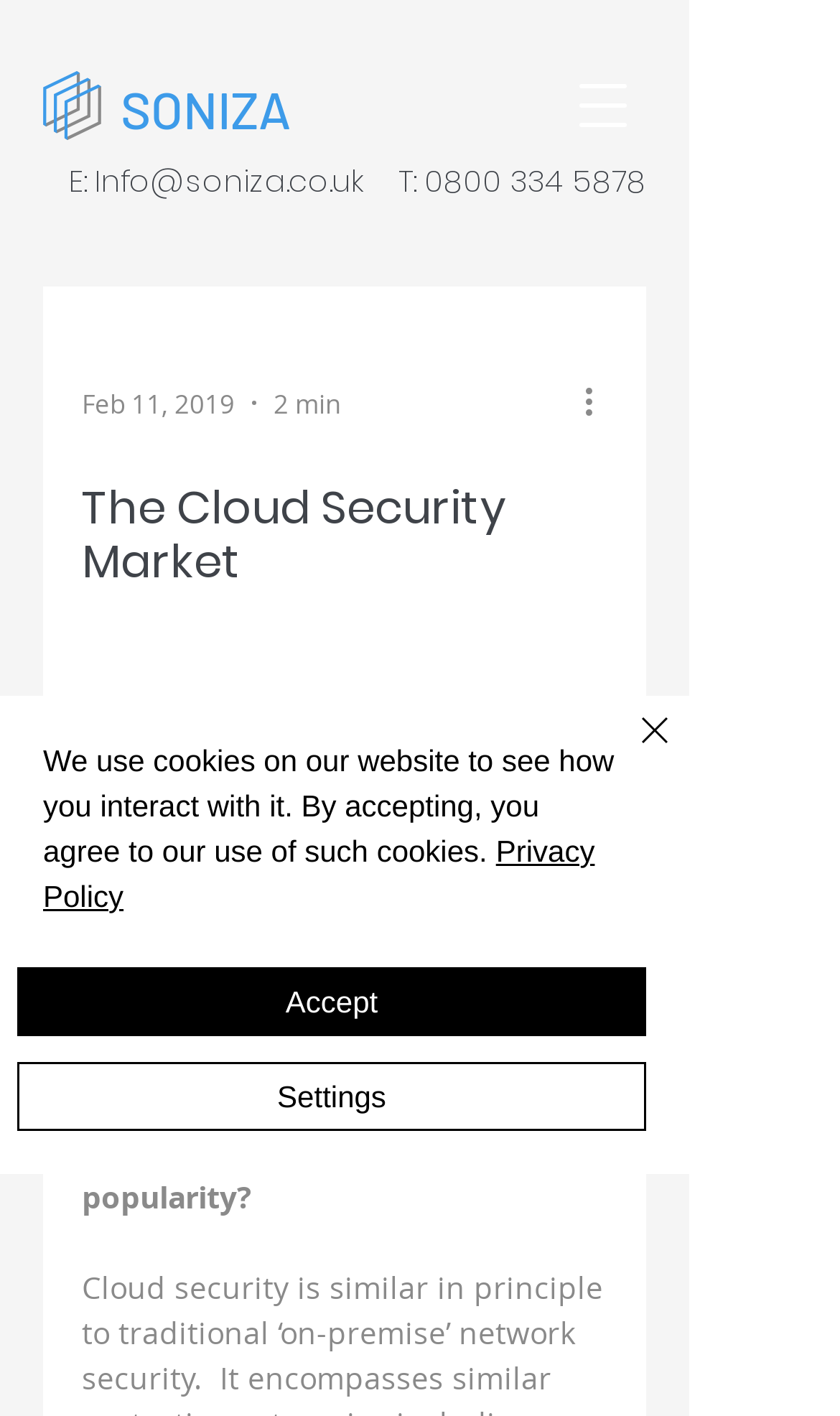Please determine the bounding box coordinates of the section I need to click to accomplish this instruction: "Click on the link to read more about stress".

None